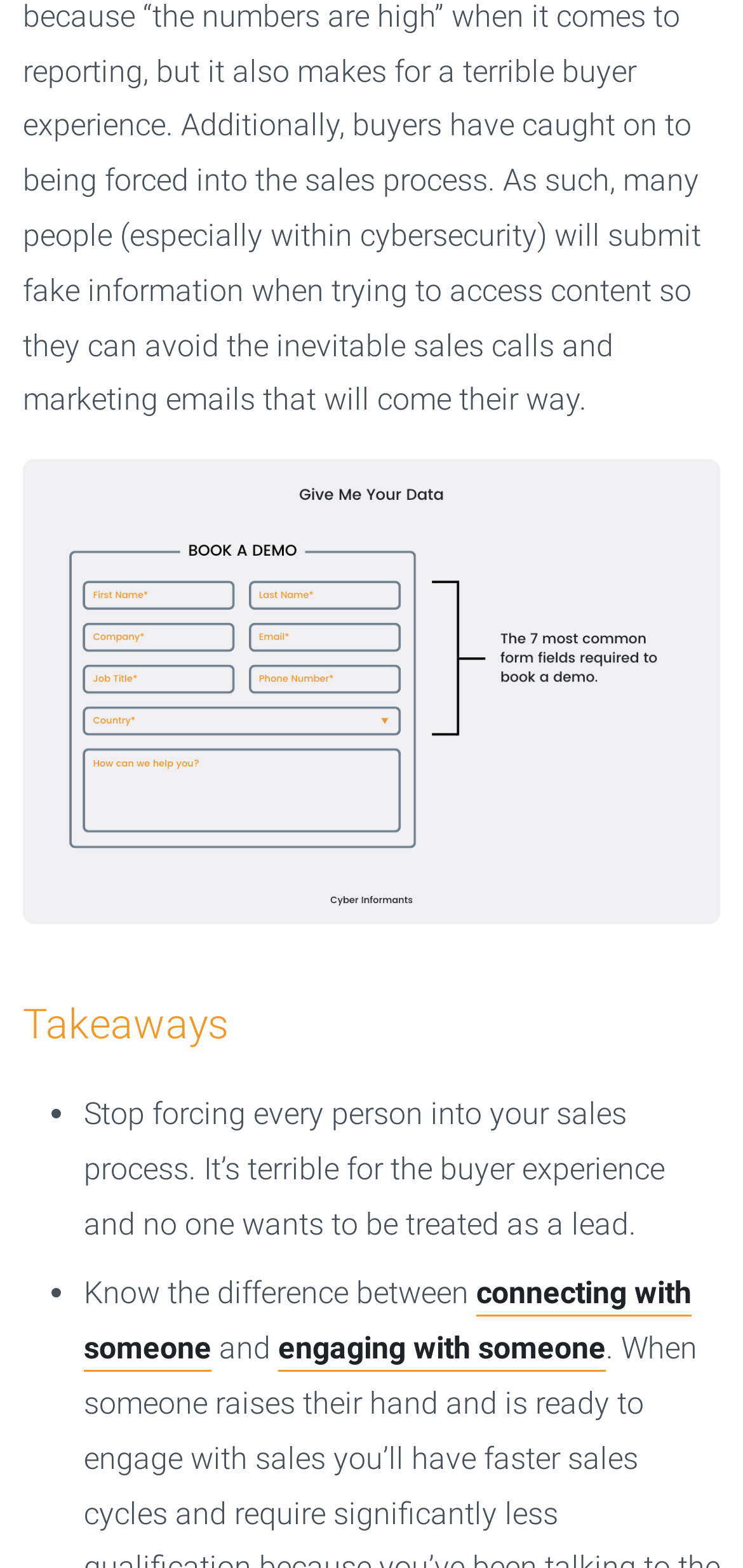What is the vertical position of the element 'Know the difference between' relative to the element 'Takeaways'?
Look at the image and answer with only one word or phrase.

Below